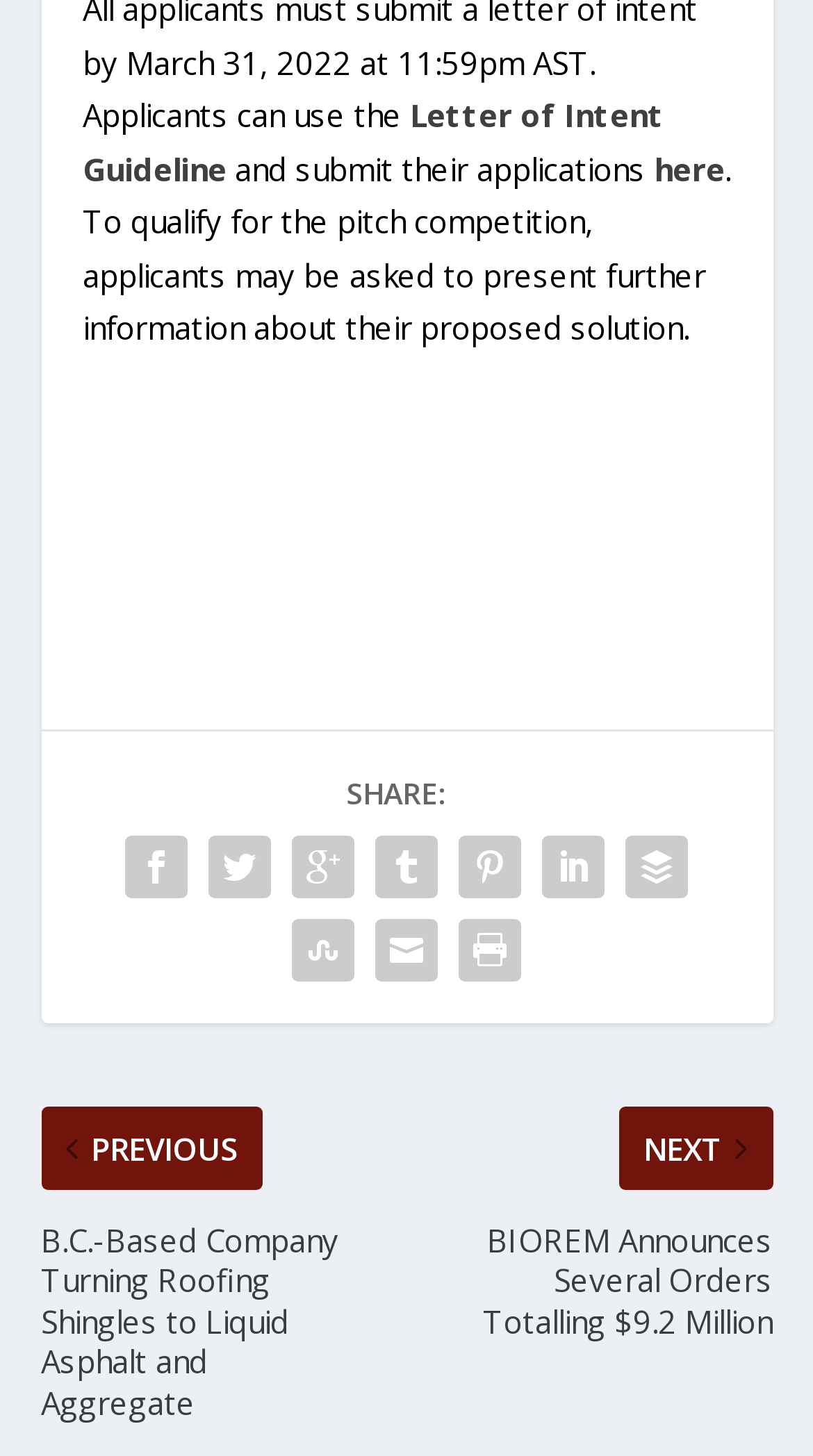Kindly determine the bounding box coordinates of the area that needs to be clicked to fulfill this instruction: "Share on Facebook".

[0.141, 0.567, 0.244, 0.624]